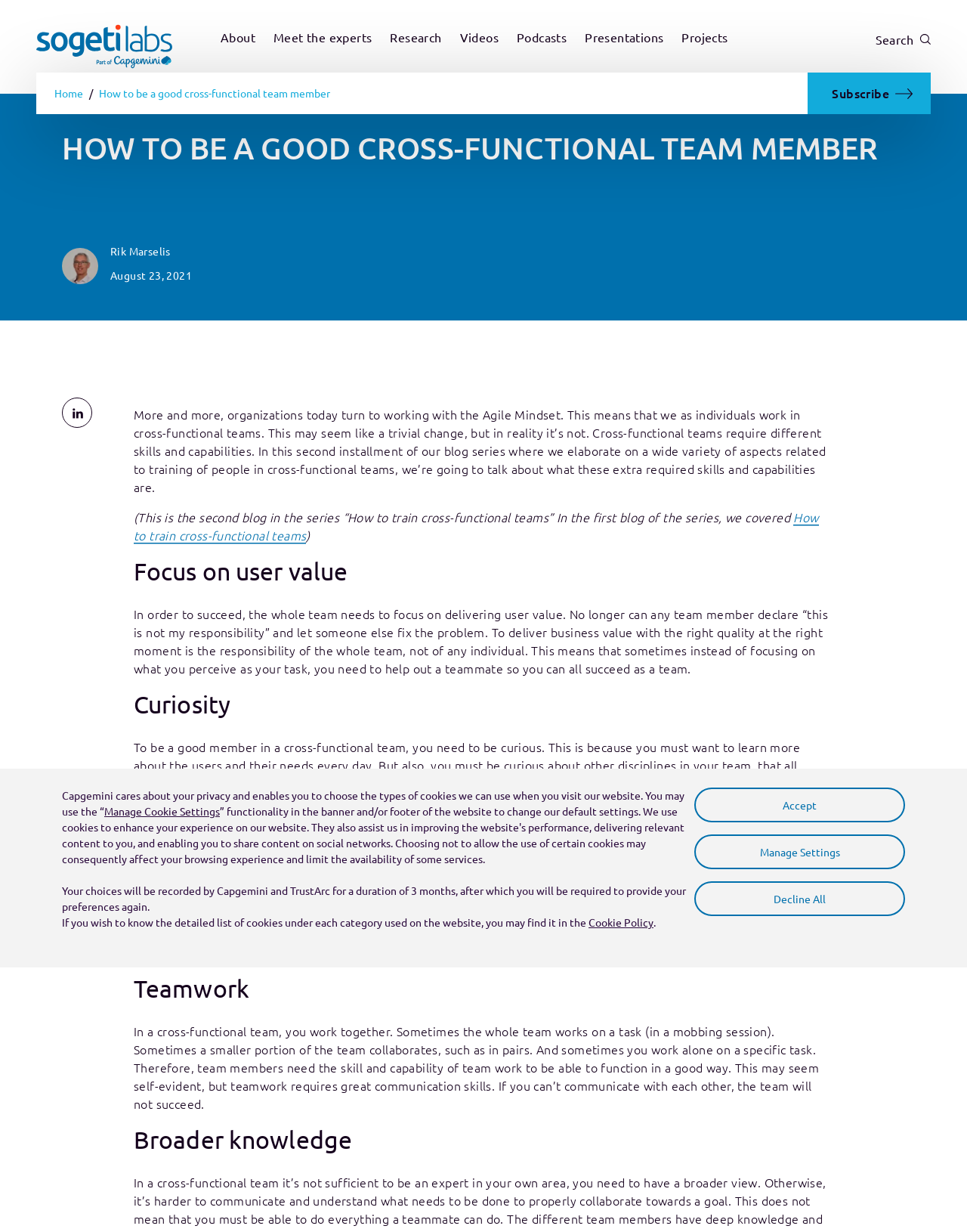How many headings are in the main content of the webpage?
Kindly offer a detailed explanation using the data available in the image.

I counted the number of headings in the main content of the webpage, which are 'HOW TO BE A GOOD CROSS-FUNCTIONAL TEAM MEMBER', 'Focus on user value', 'Curiosity', 'Unpretentious', and 'Teamwork', totaling 5 headings.